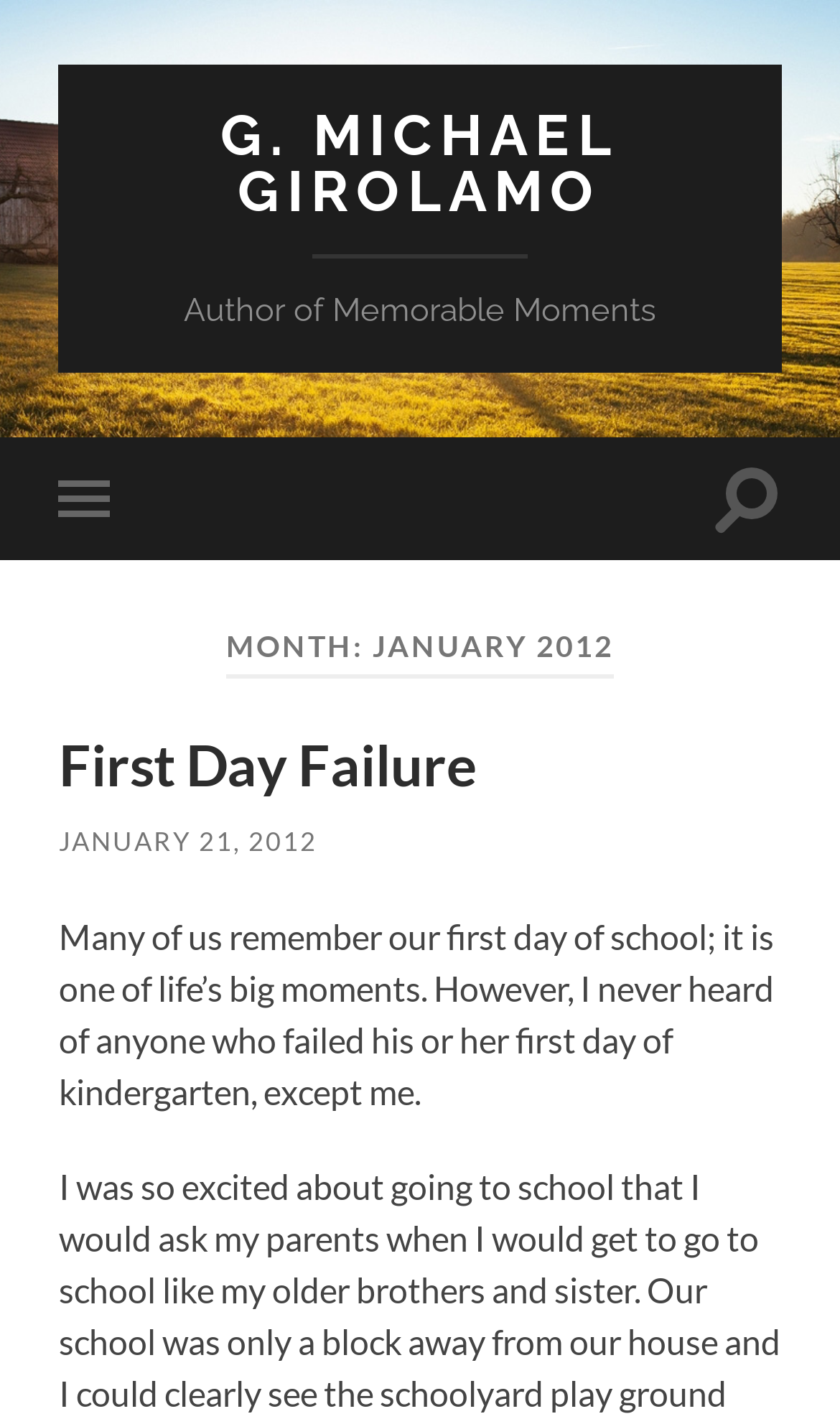What is the month mentioned in the heading?
Based on the image, answer the question with a single word or brief phrase.

January